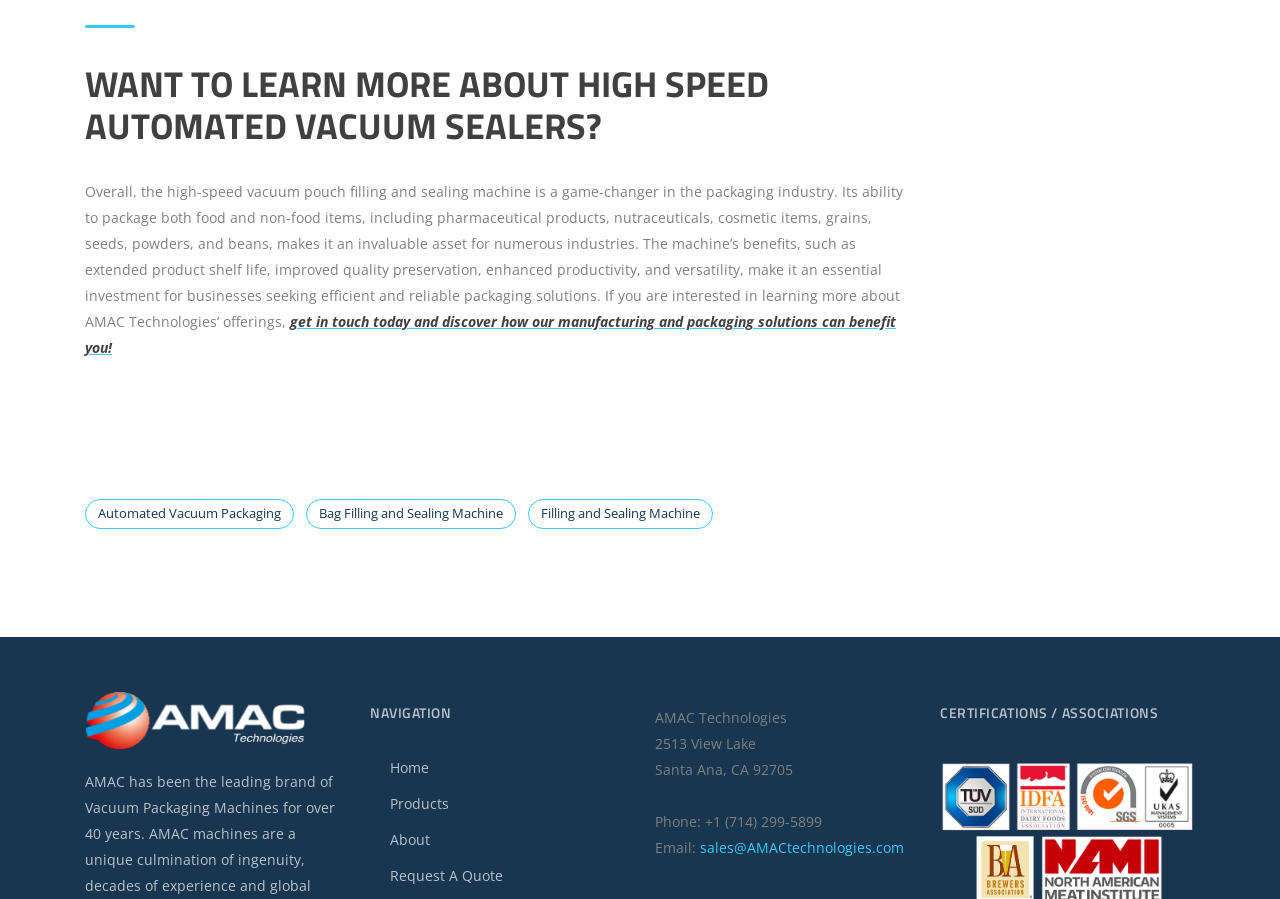Reply to the question with a single word or phrase:
What is the main topic of the webpage?

High-speed vacuum pouch filling and sealing machine